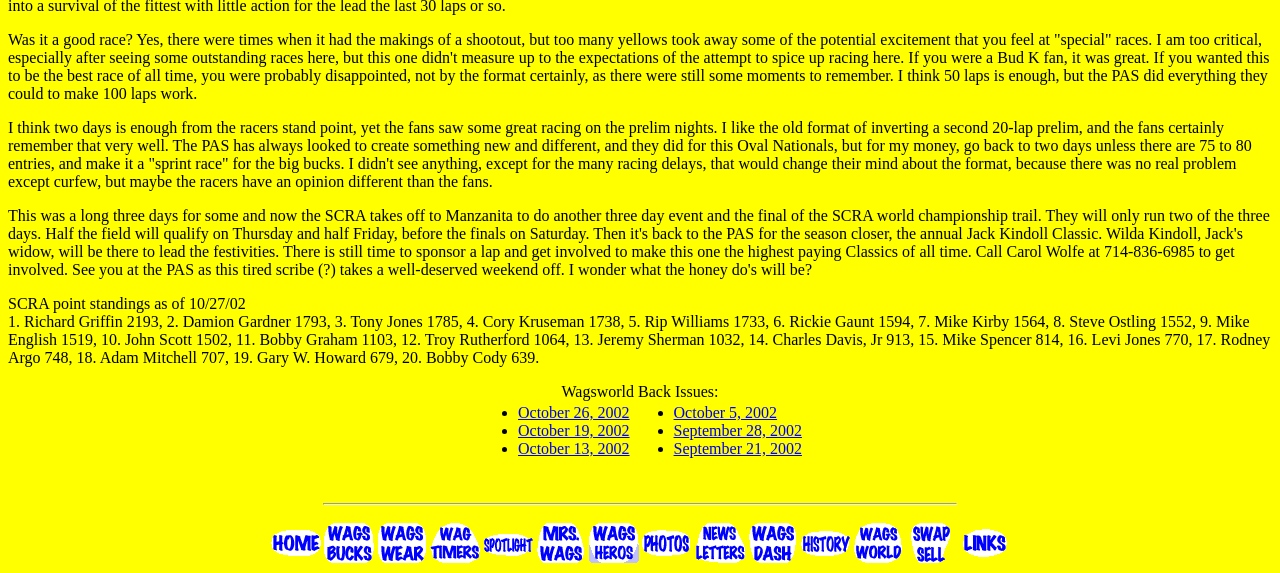Please identify the bounding box coordinates of the element I need to click to follow this instruction: "Read Wagsworld Back Issues".

[0.439, 0.668, 0.561, 0.698]